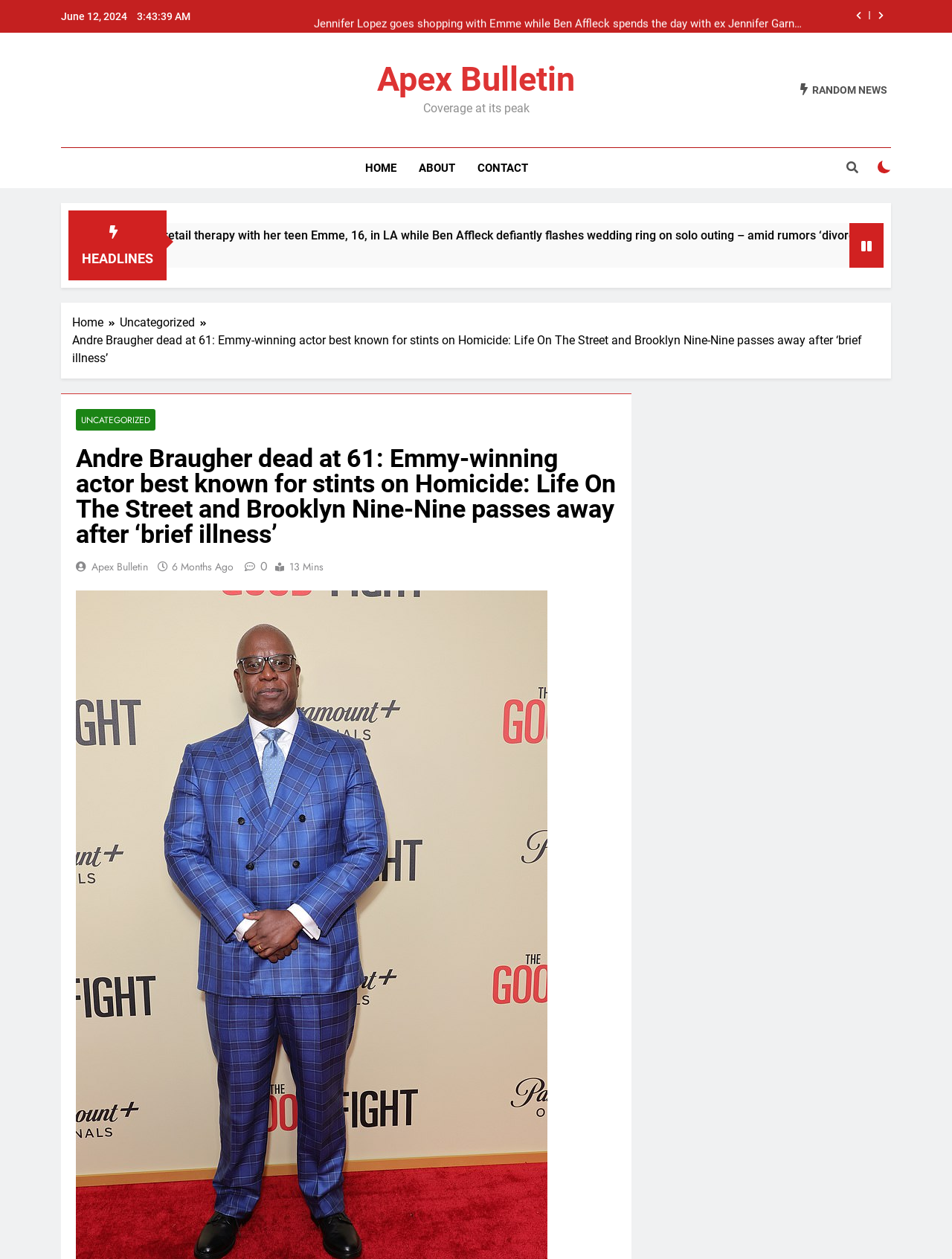Mark the bounding box of the element that matches the following description: "Cash Advance".

None